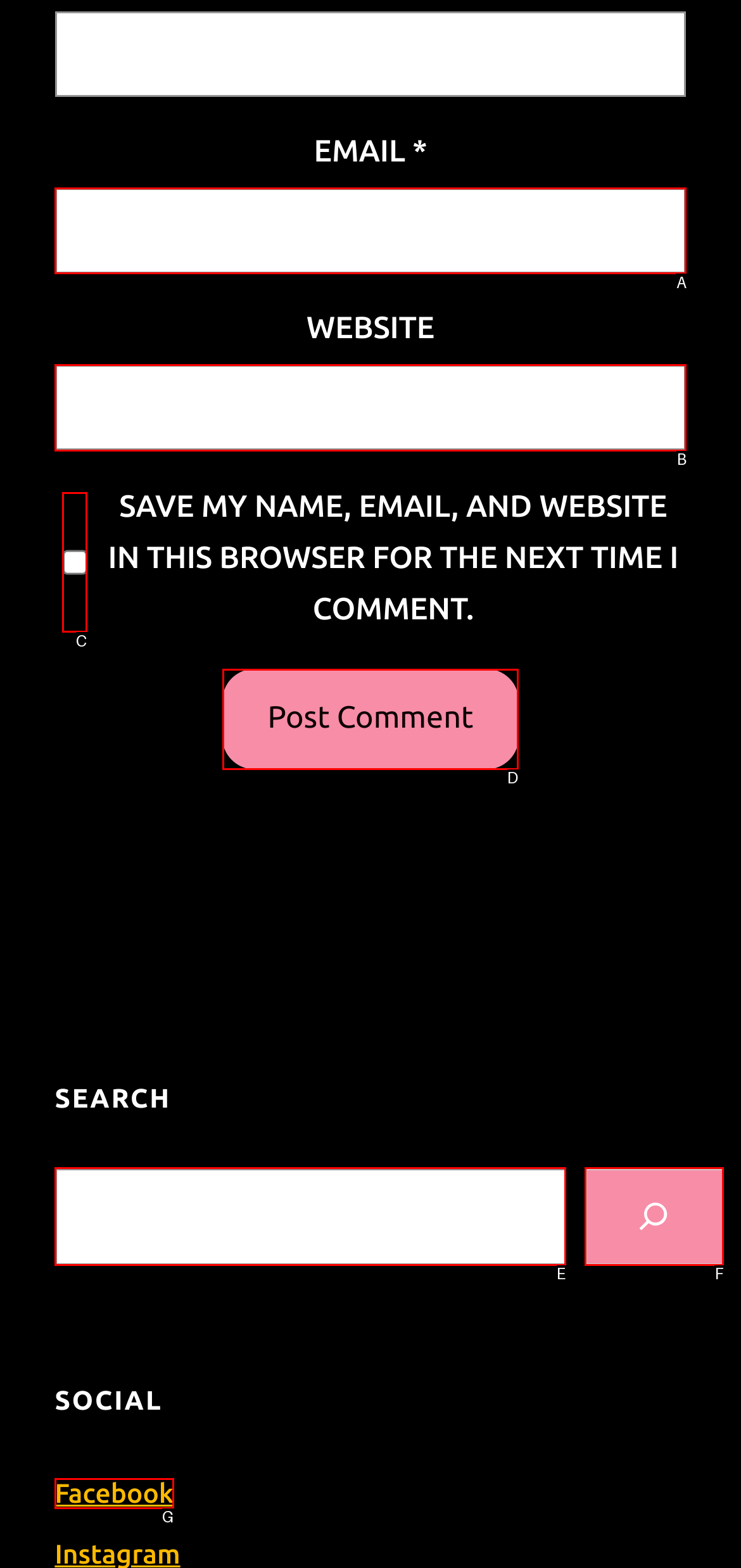Choose the HTML element that matches the description: aria-label="Search"
Reply with the letter of the correct option from the given choices.

F